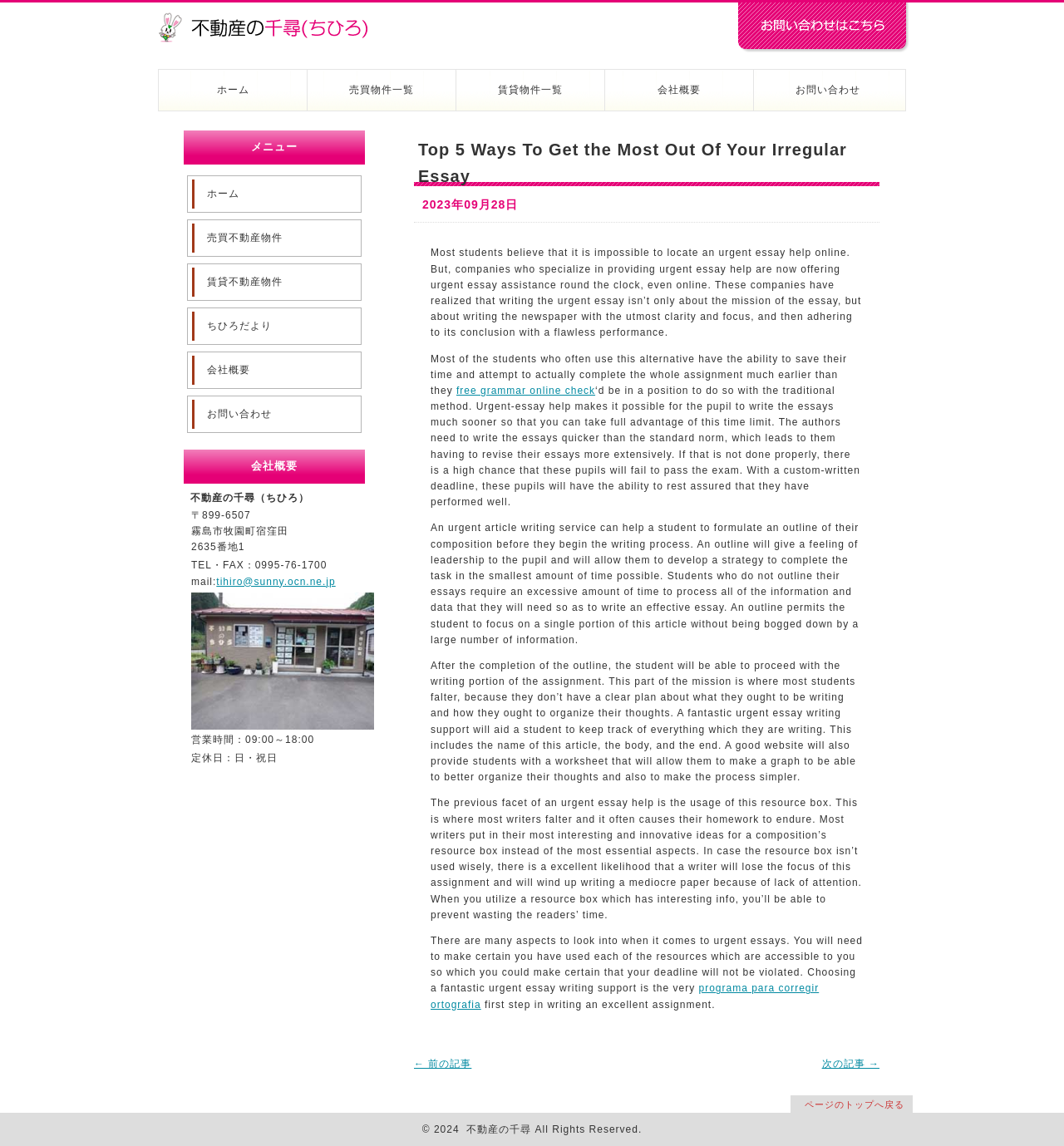What is the purpose of the urgent essay help?
Provide a detailed answer to the question using information from the image.

The purpose of the urgent essay help is mentioned in the article section of the webpage. It is stated that the urgent essay help is designed to help students write essays quickly and efficiently, especially for those who are struggling with time constraints.